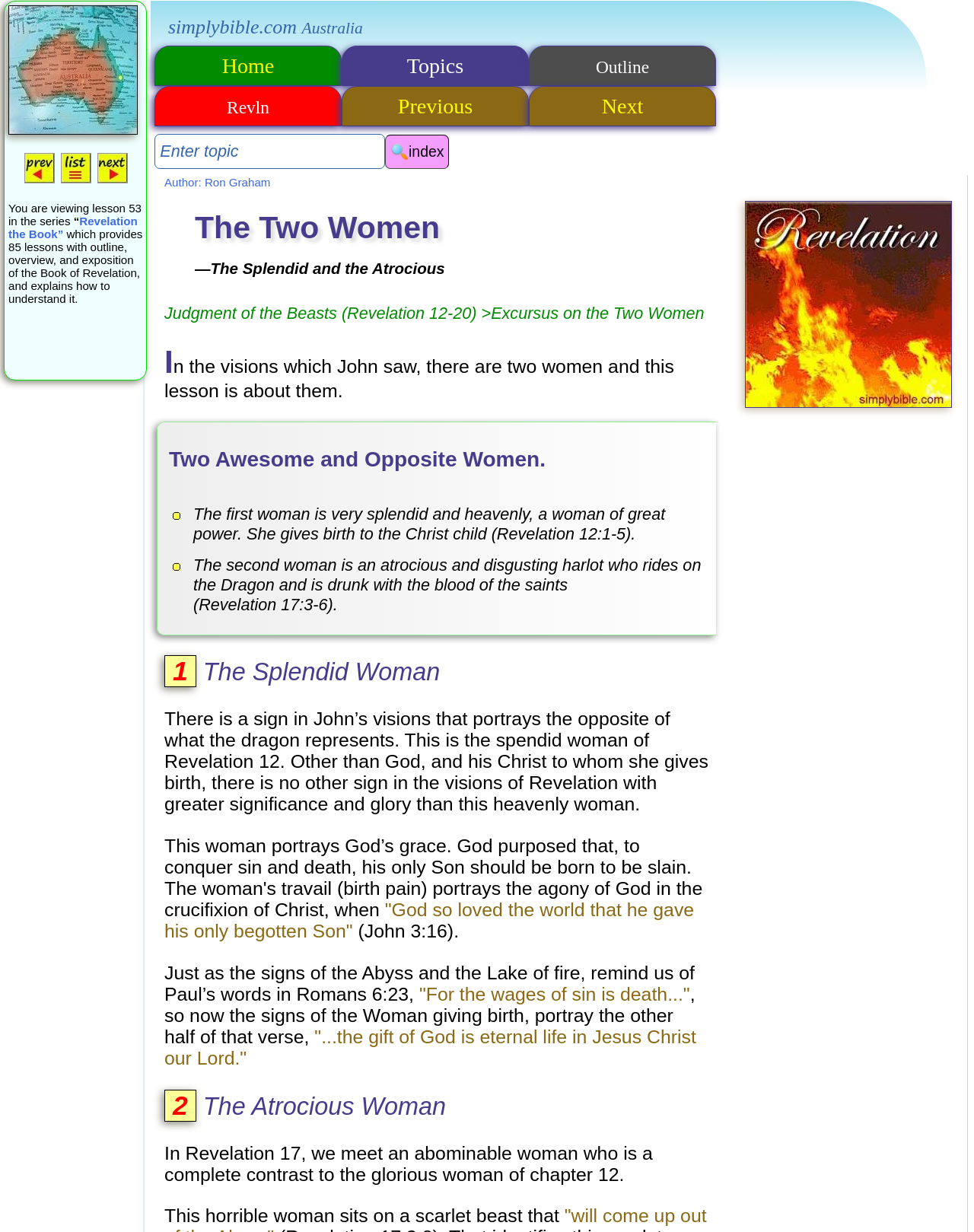Determine the bounding box coordinates for the UI element matching this description: "Revelation the Book”".

[0.009, 0.174, 0.141, 0.195]